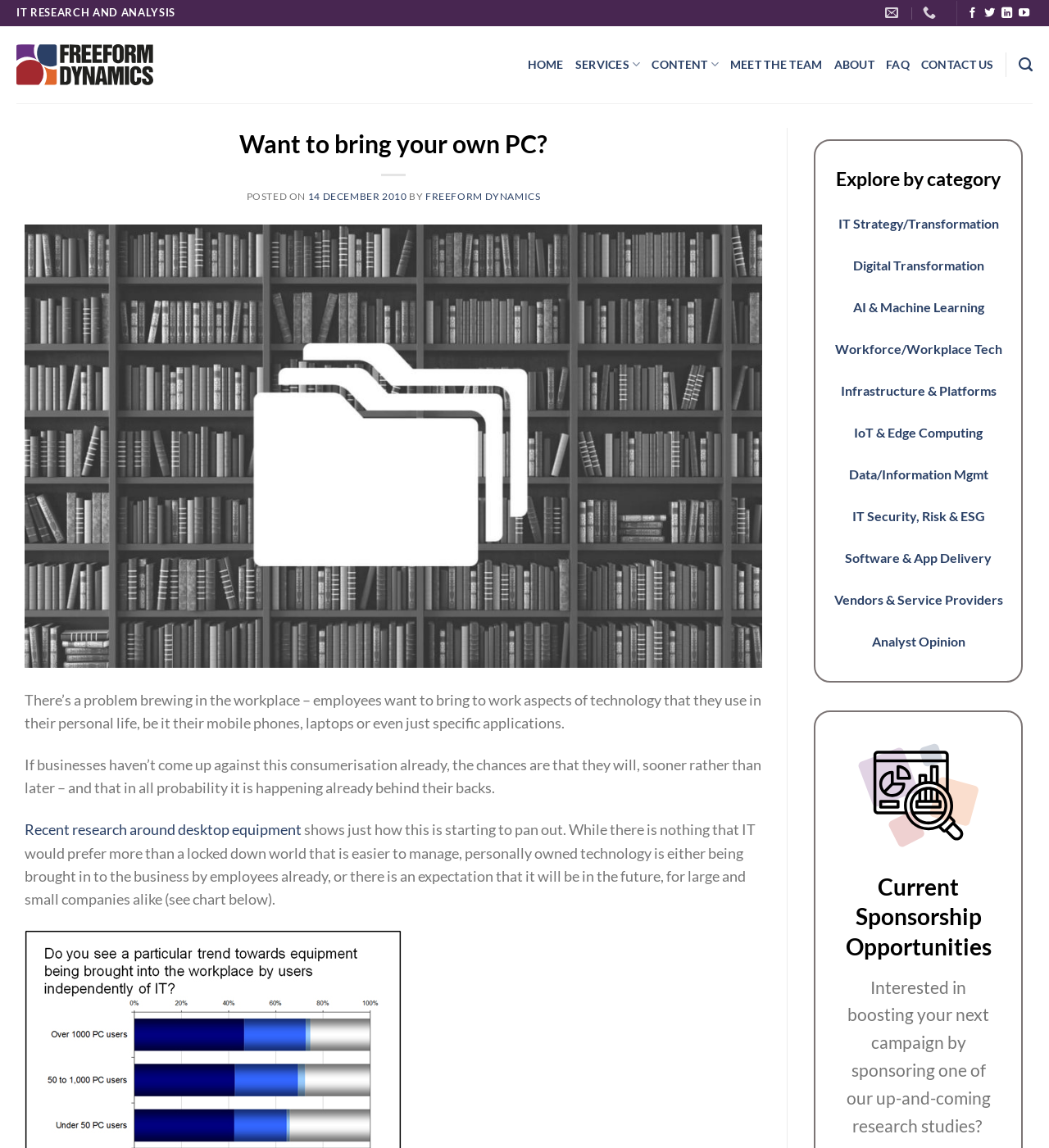What is the name of the company?
Please provide a comprehensive and detailed answer to the question.

The company name can be found in the top-left corner of the webpage, where it says 'IT RESEARCH AND ANALYSIS' and 'Freeform Dynamics' is written below it.